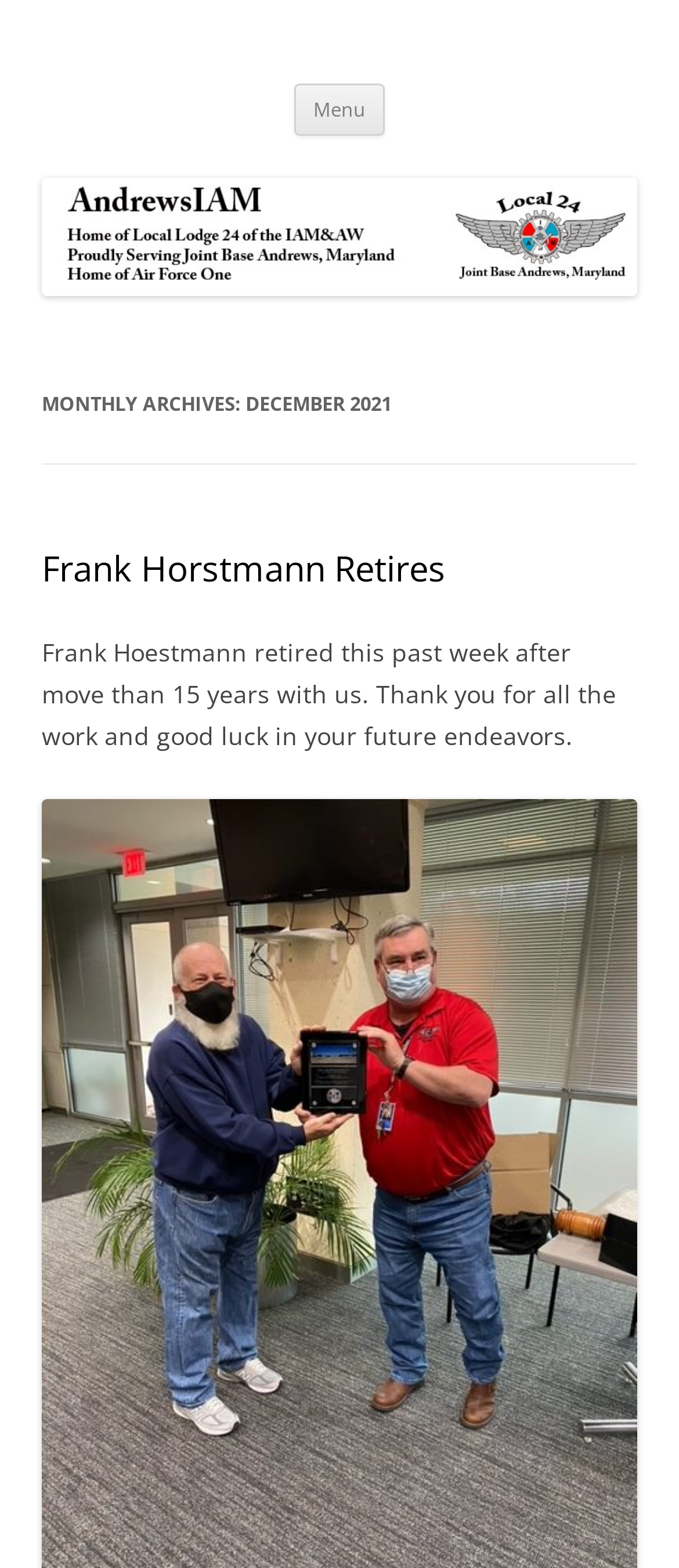Ascertain the bounding box coordinates for the UI element detailed here: "Andrews IAM". The coordinates should be provided as [left, top, right, bottom] with each value being a float between 0 and 1.

[0.062, 0.027, 0.472, 0.061]